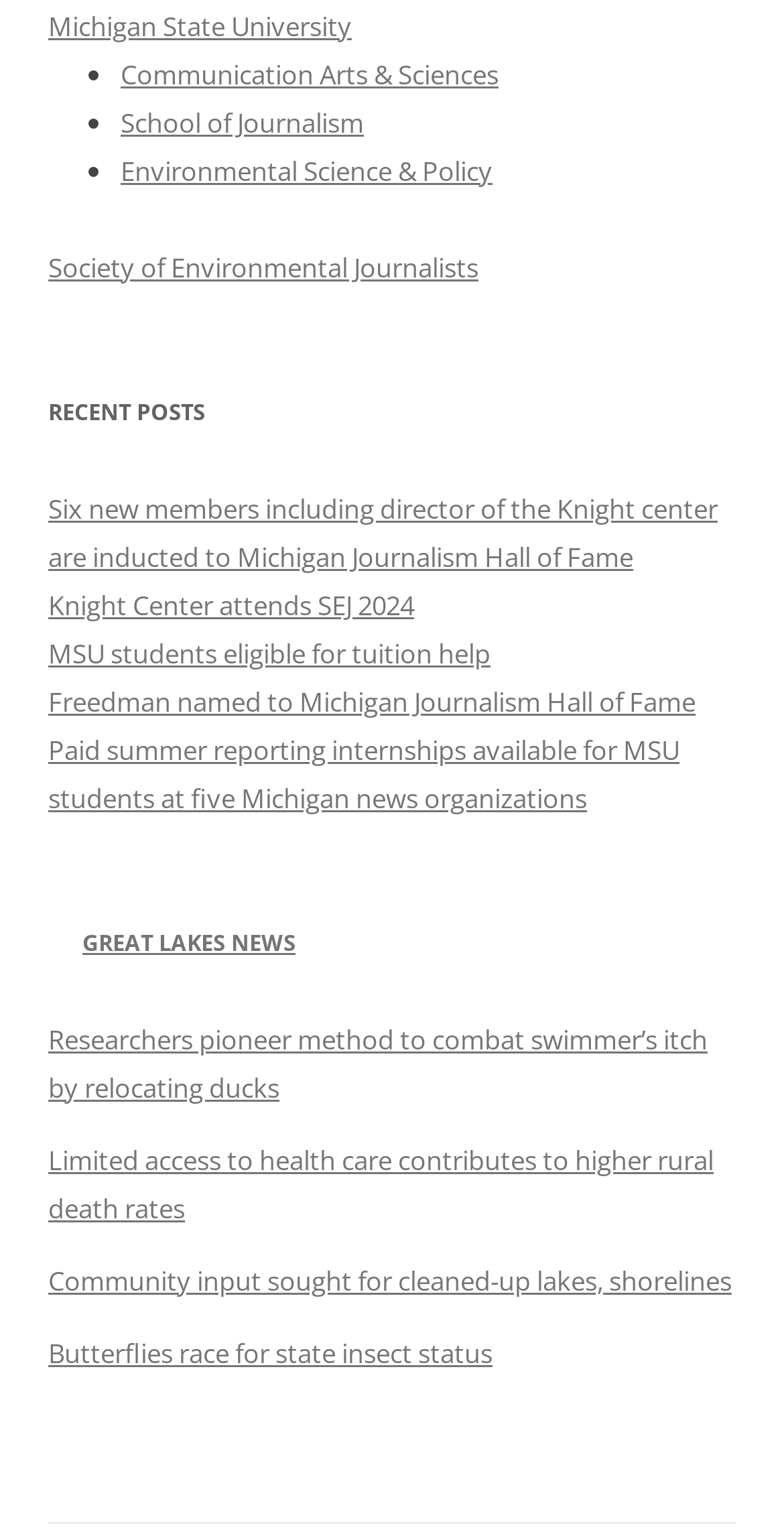Please determine the bounding box coordinates of the section I need to click to accomplish this instruction: "Visit Michigan State University website".

[0.062, 0.005, 0.449, 0.028]